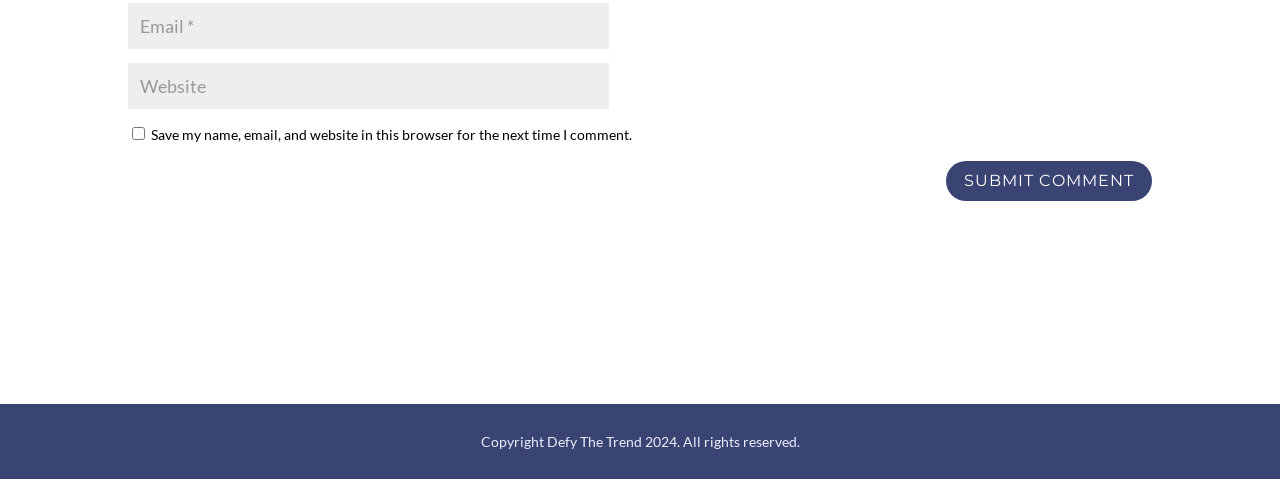Using the element description input value="Email *" aria-describedby="email-notes" name="email", predict the bounding box coordinates for the UI element. Provide the coordinates in (top-left x, top-left y, bottom-right x, bottom-right y) format with values ranging from 0 to 1.

[0.1, 0.006, 0.476, 0.102]